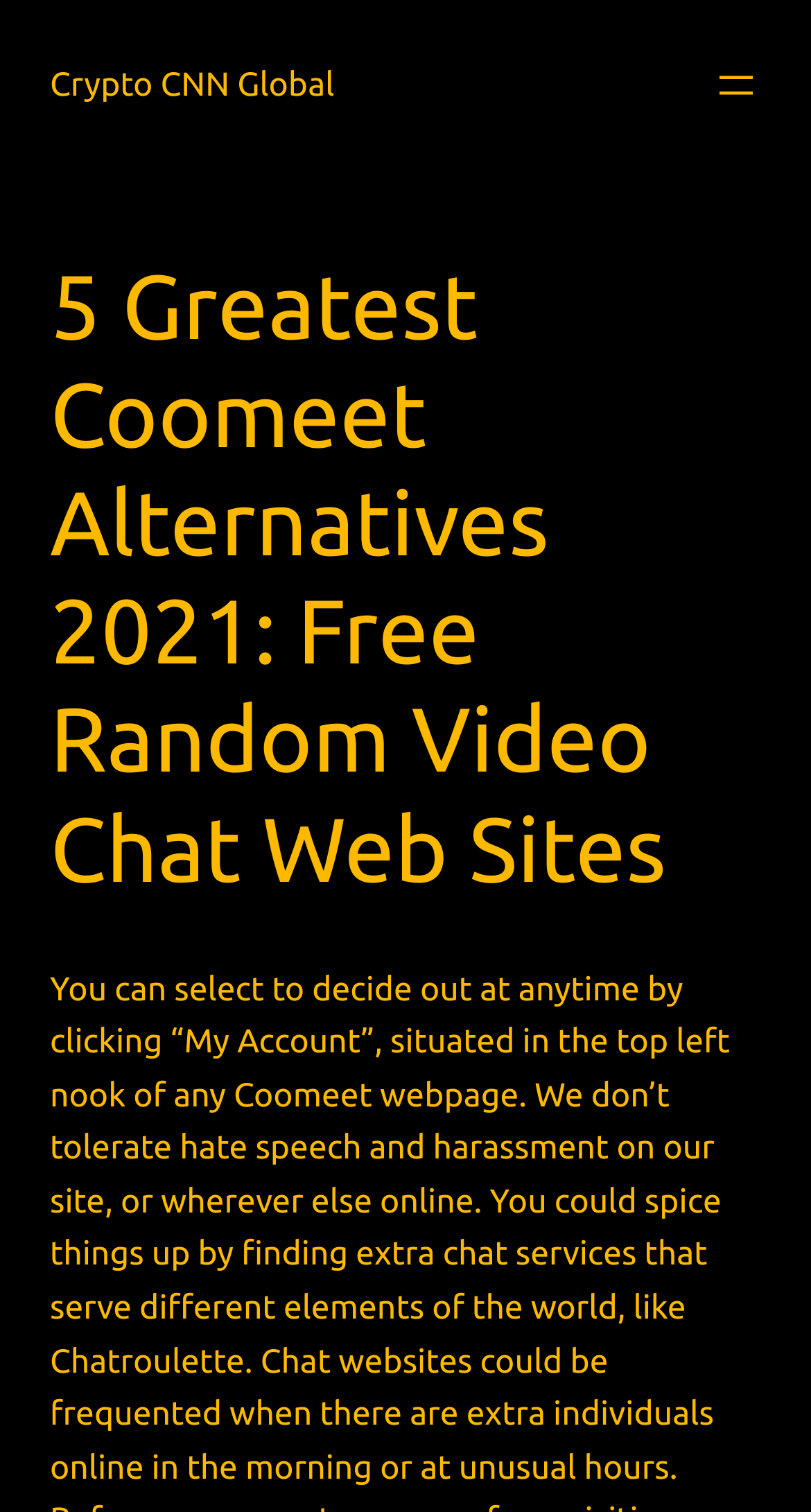Extract the main title from the webpage.

5 Greatest Coomeet Alternatives 2021: Free Random Video Chat Web Sites